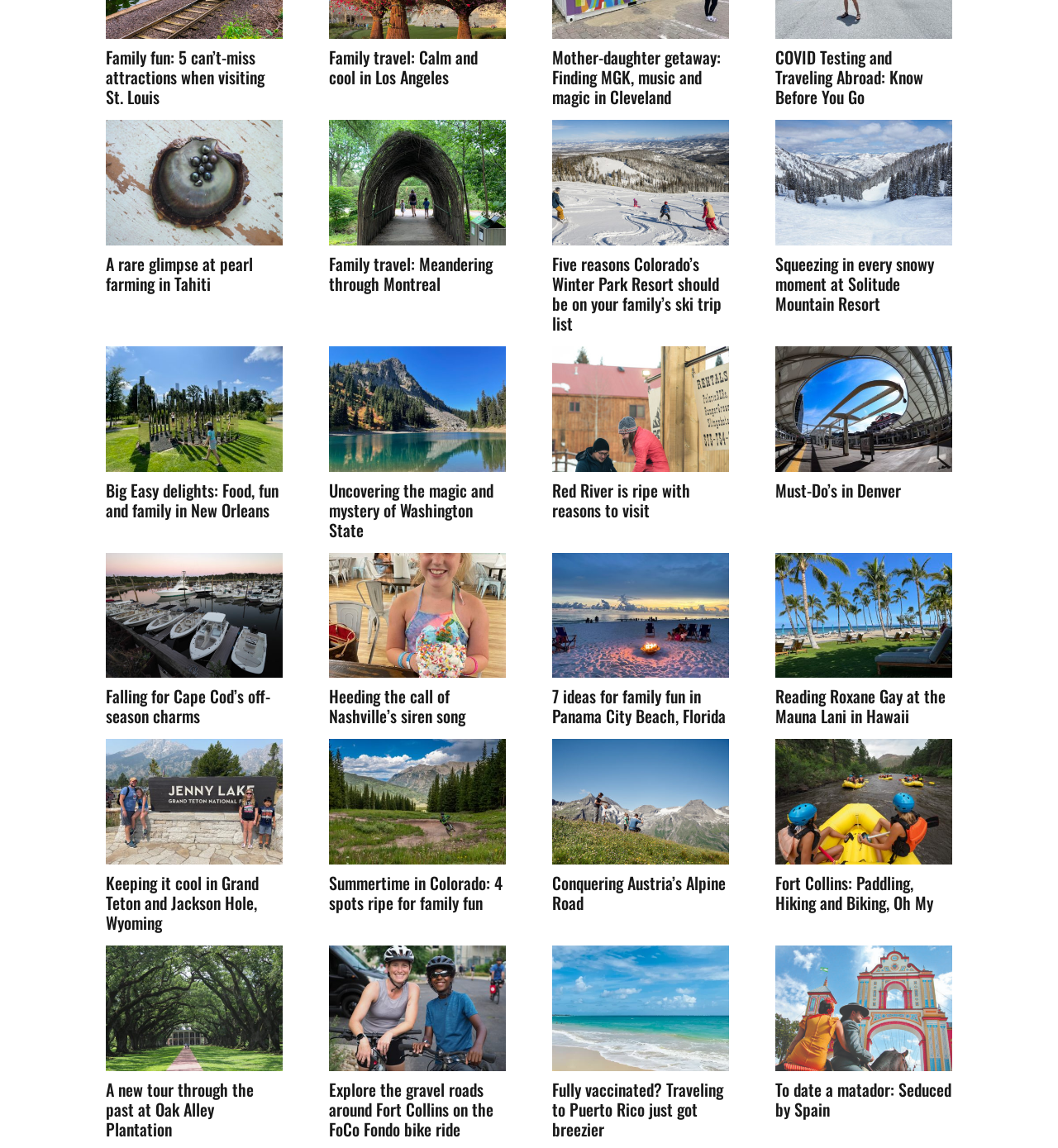Pinpoint the bounding box coordinates for the area that should be clicked to perform the following instruction: "Click on the 'Get a Free Quote!' link".

None